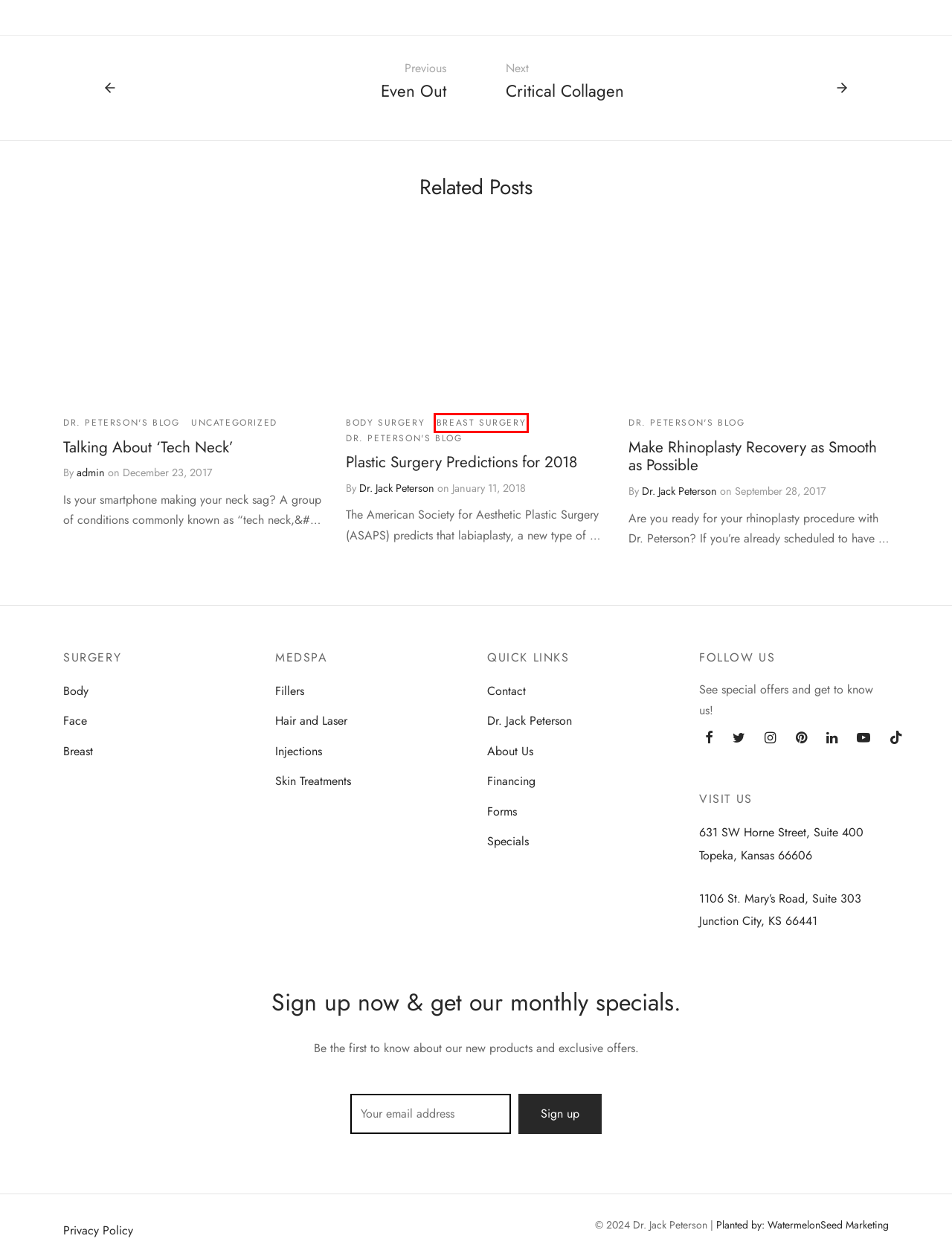Examine the webpage screenshot and identify the UI element enclosed in the red bounding box. Pick the webpage description that most accurately matches the new webpage after clicking the selected element. Here are the candidates:
A. Breast - Jack Peterson MD
B. Critical Collagen - Jack Peterson MD
C. Injections - Jack Peterson MD
D. Fillers - Jack Peterson MD
E. Skin Treatments - Jack Peterson MD
F. Even Out - Jack Peterson MD
G. Breast Surgery - Jack Peterson MD
H. Plastic Surgery Predictions for 2018 - Jack Peterson MD

G